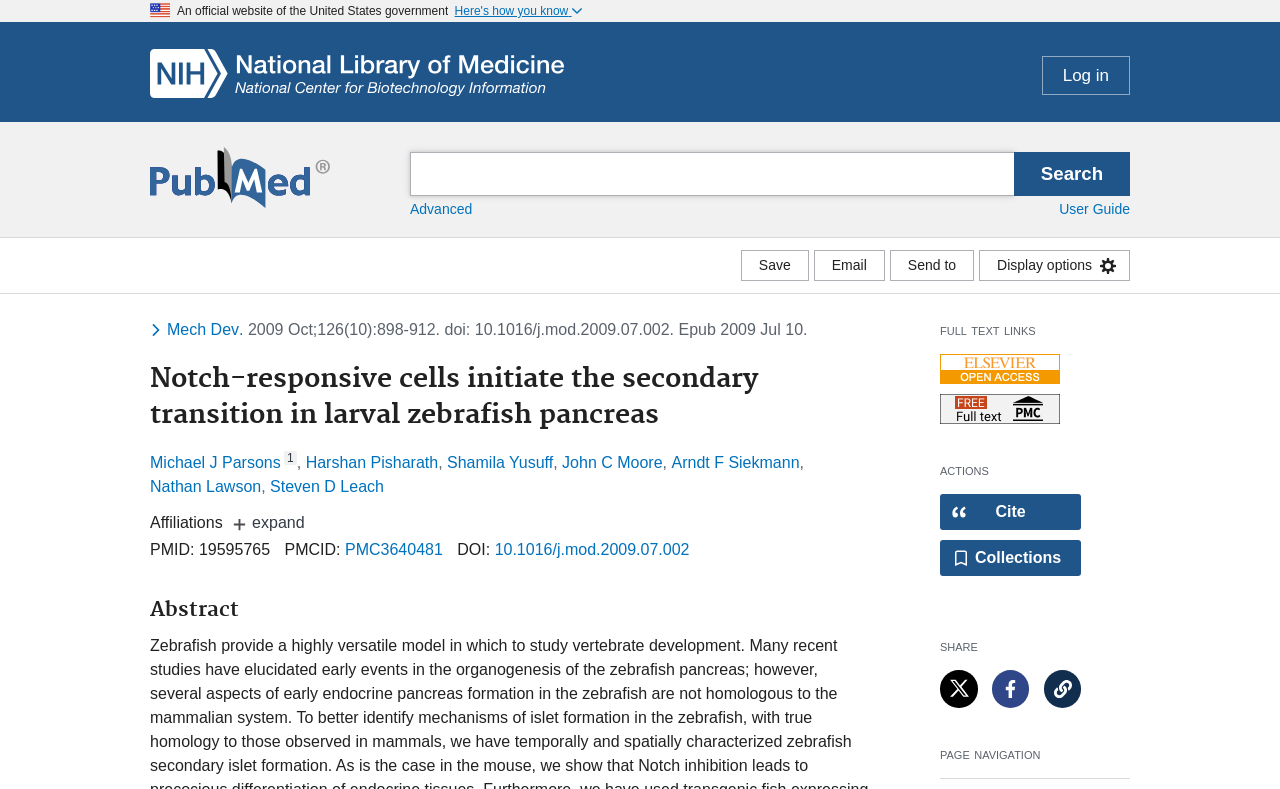Highlight the bounding box coordinates of the region I should click on to meet the following instruction: "View the abstract".

[0.117, 0.758, 0.68, 0.788]